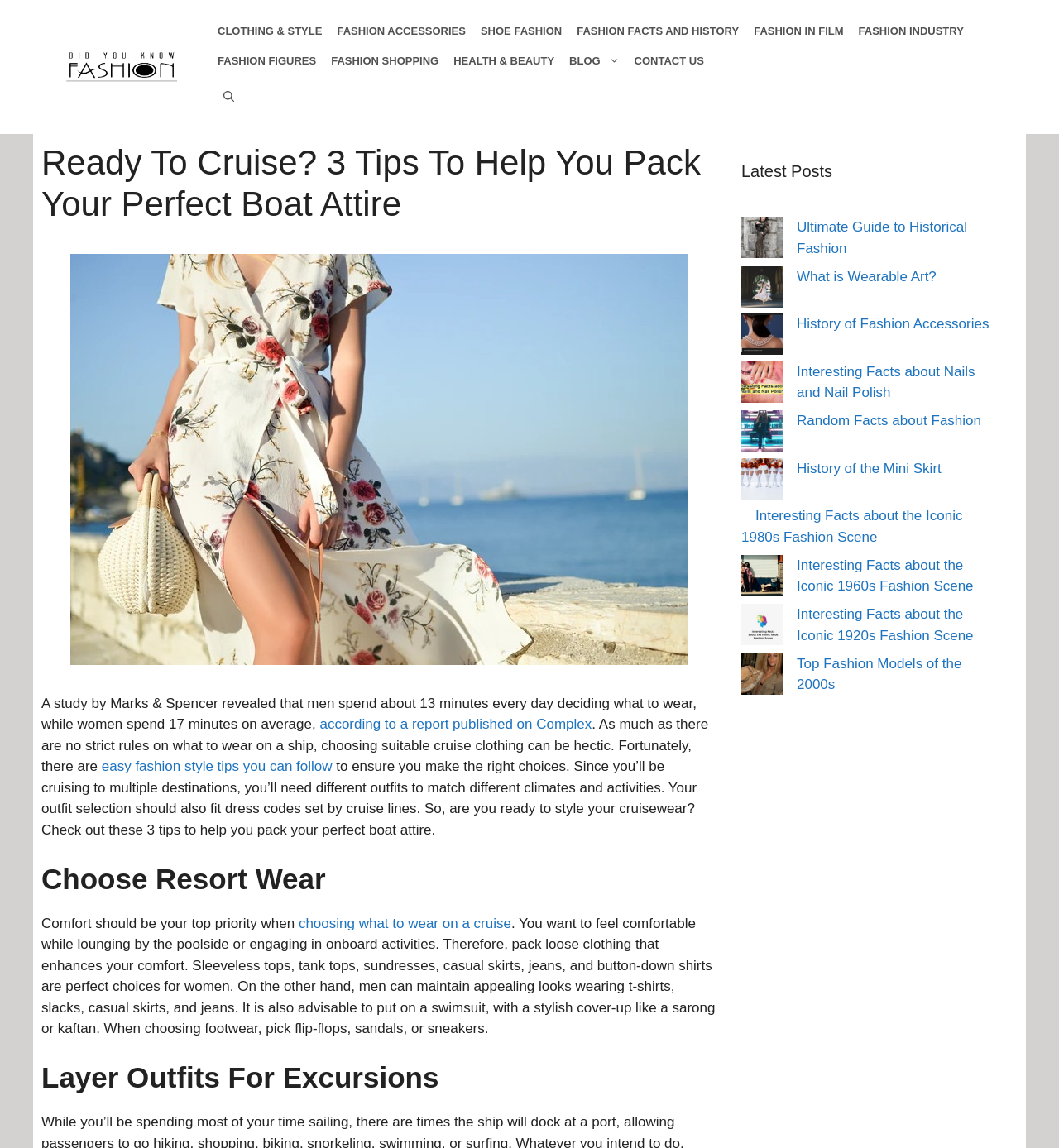How many minutes do women spend deciding what to wear daily?
Refer to the image and provide a one-word or short phrase answer.

17 minutes